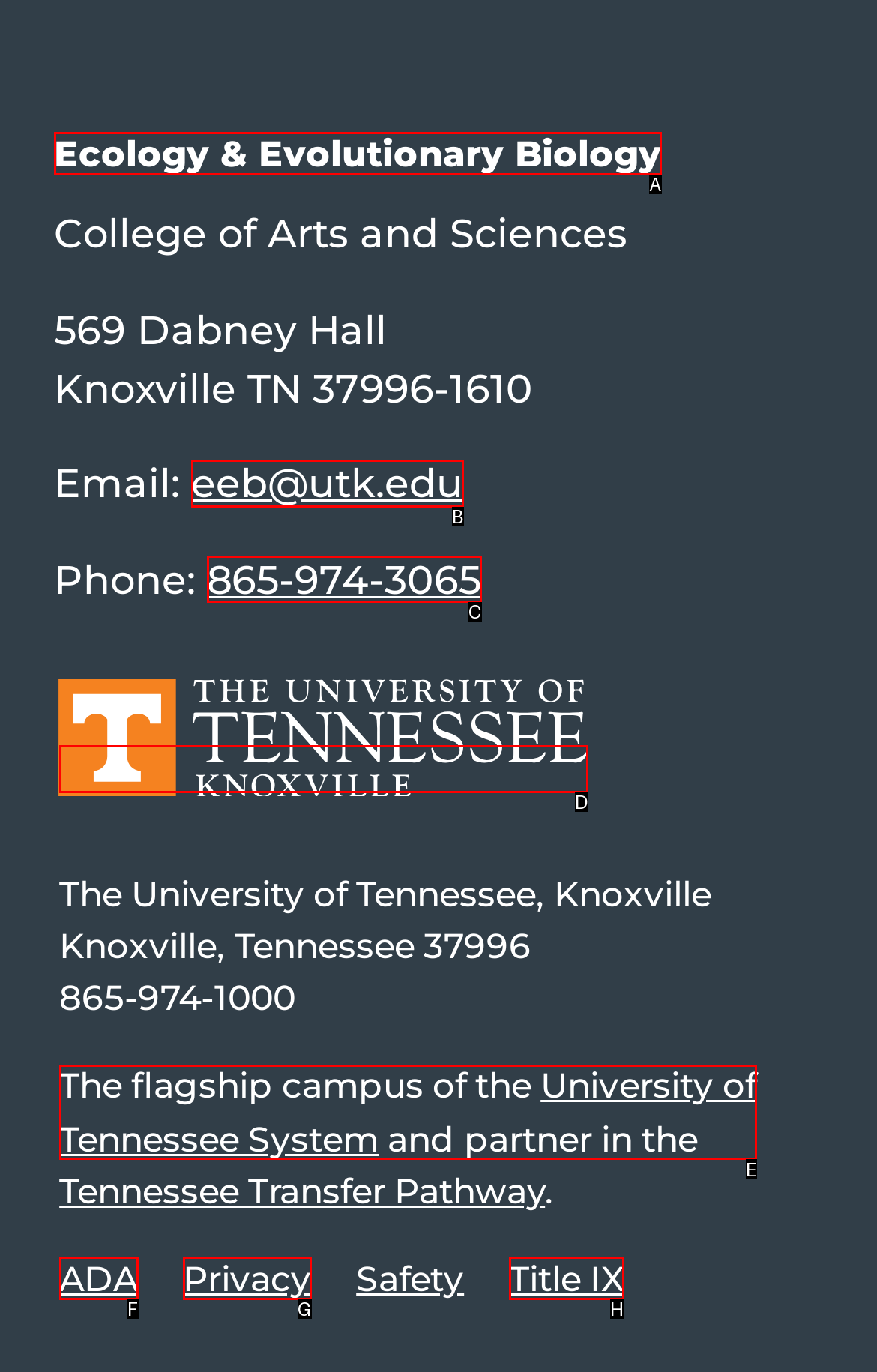Which option should be clicked to complete this task: Call 865-974-3065
Reply with the letter of the correct choice from the given choices.

C